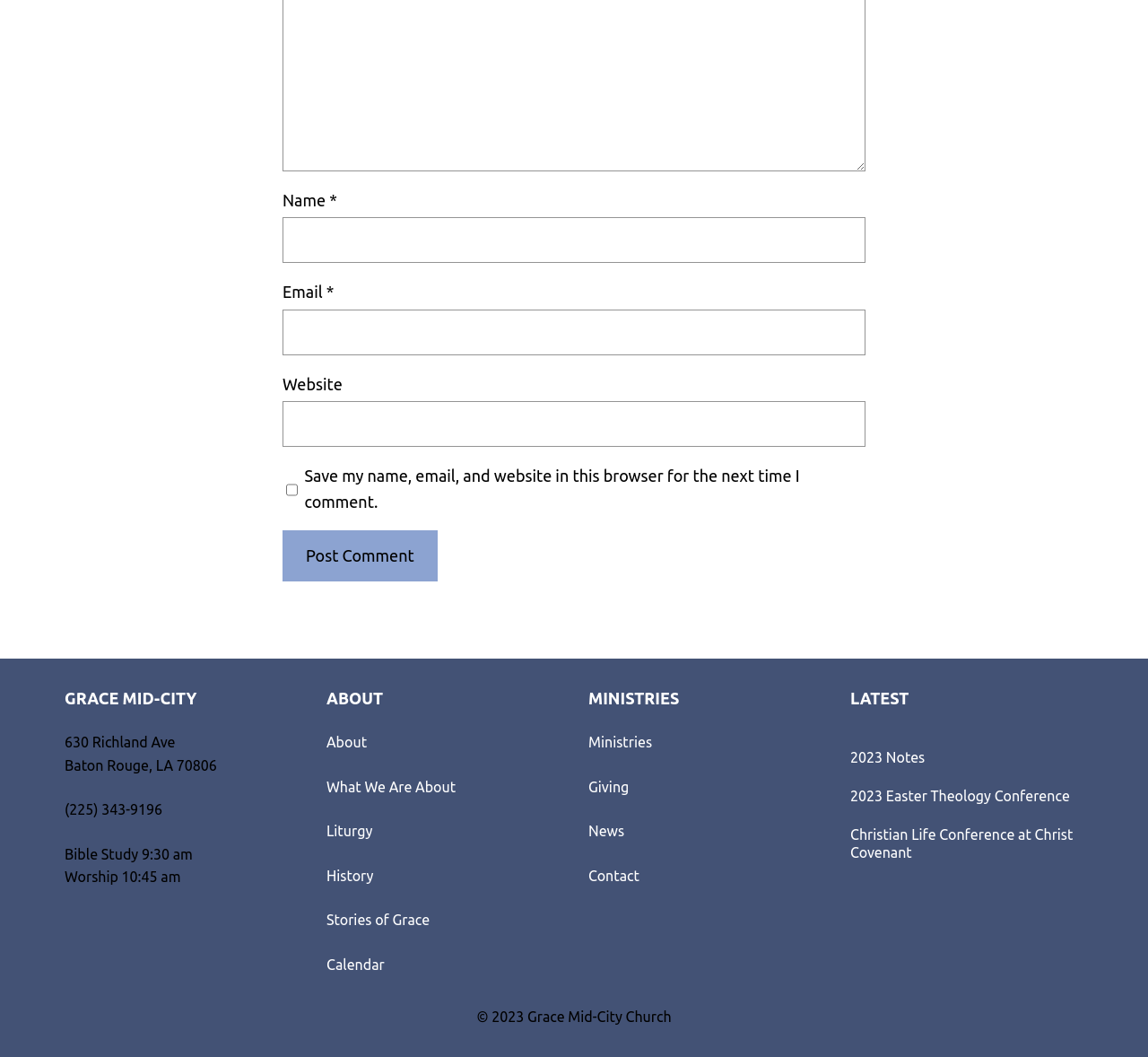Locate the bounding box coordinates of the element you need to click to accomplish the task described by this instruction: "Check the Save my name, email, and website in this browser for the next time I comment checkbox".

[0.249, 0.443, 0.259, 0.484]